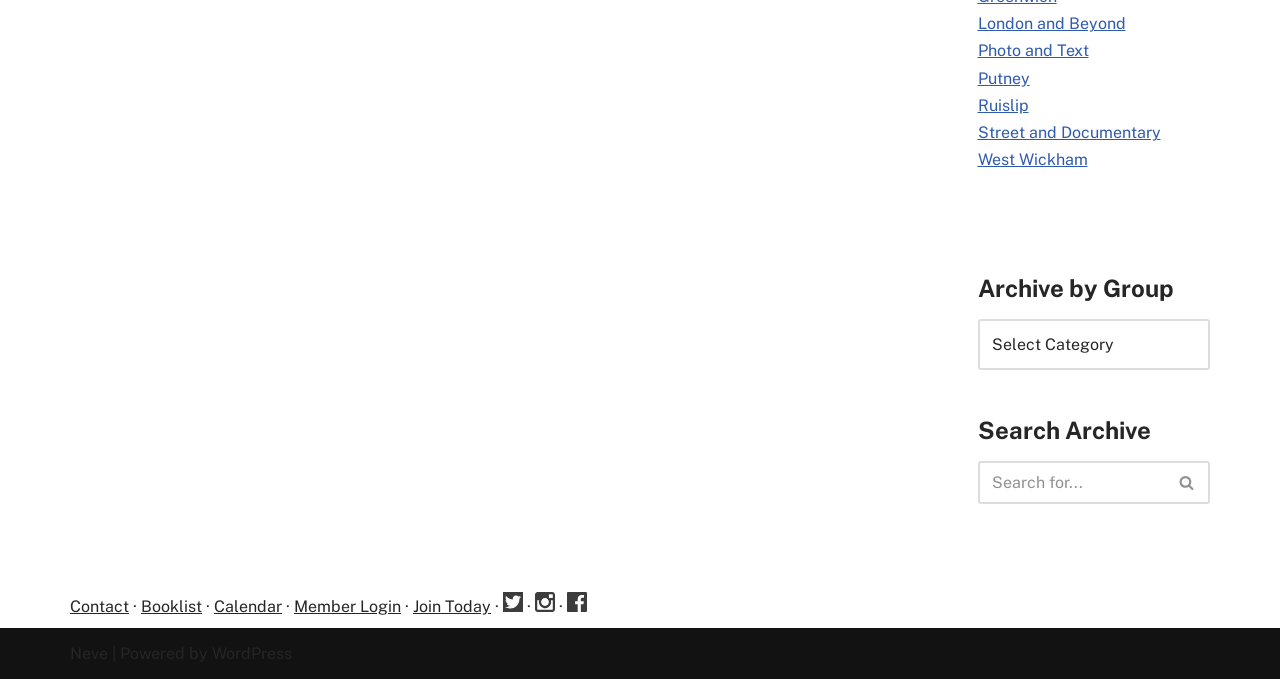Show the bounding box coordinates for the HTML element described as: "Kenya Commercial Bank 1201430070".

None